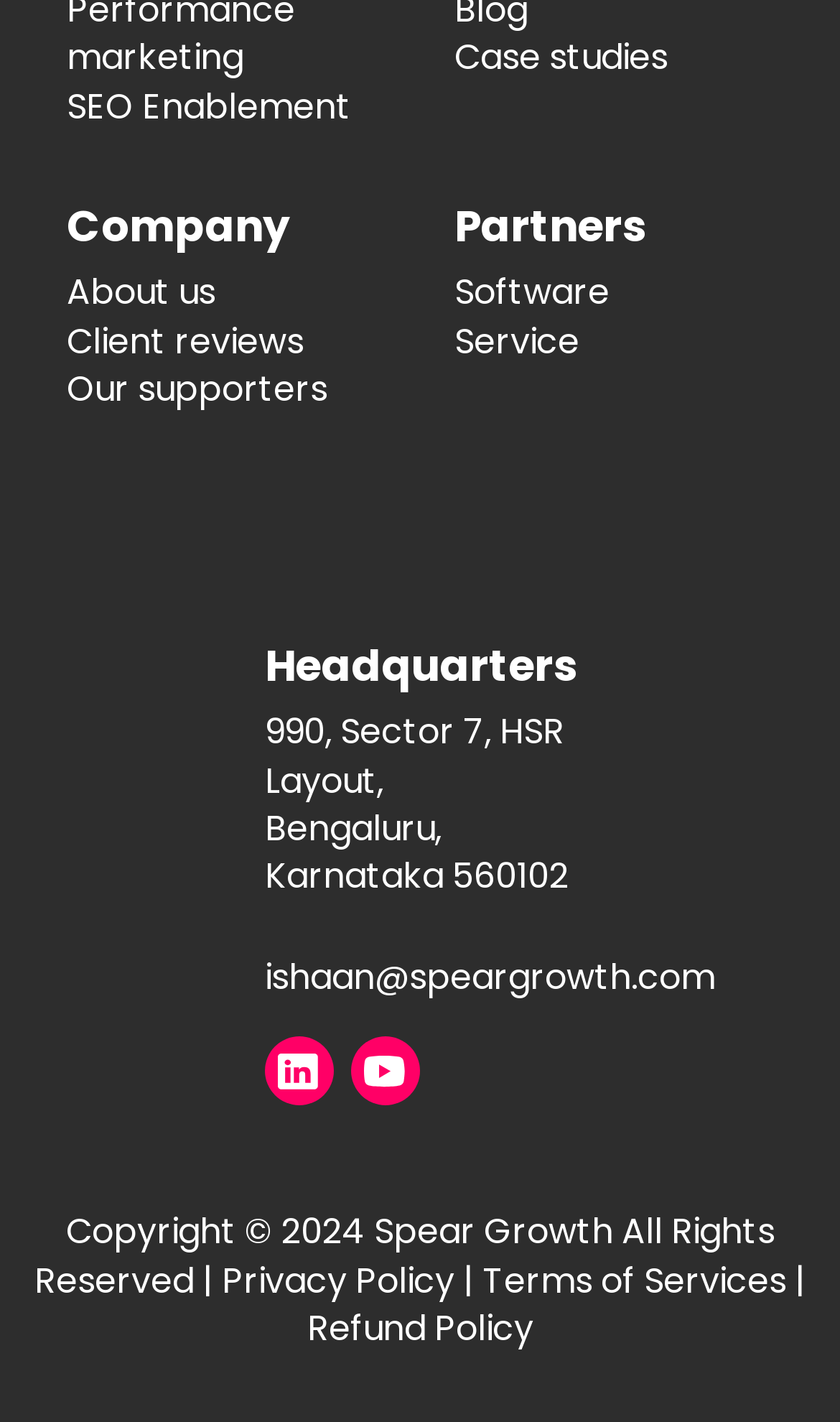Give a one-word or one-phrase response to the question: 
How many social media links are available?

2